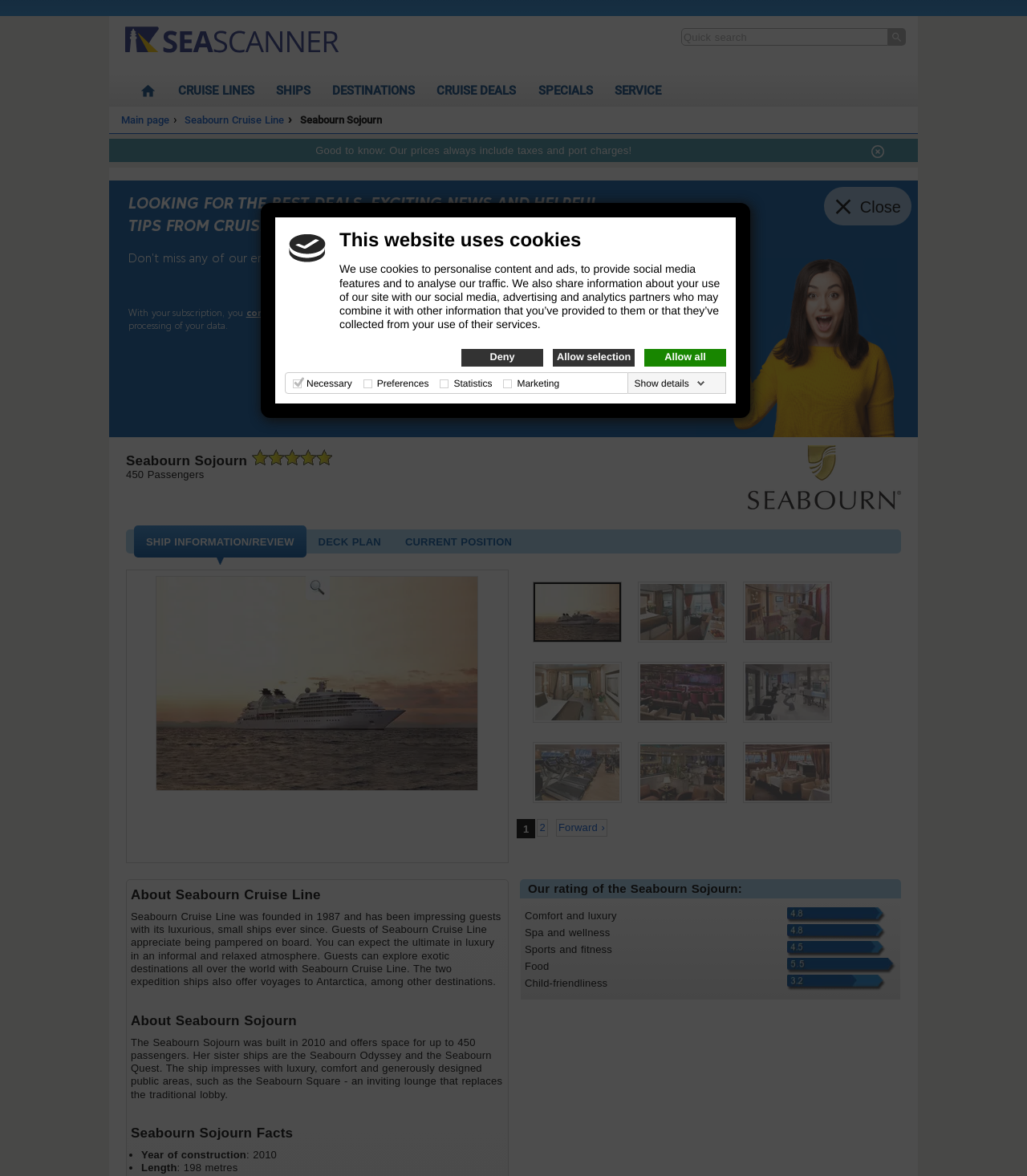Determine the bounding box coordinates for the area that needs to be clicked to fulfill this task: "View deck plan". The coordinates must be given as four float numbers between 0 and 1, i.e., [left, top, right, bottom].

[0.298, 0.447, 0.383, 0.474]